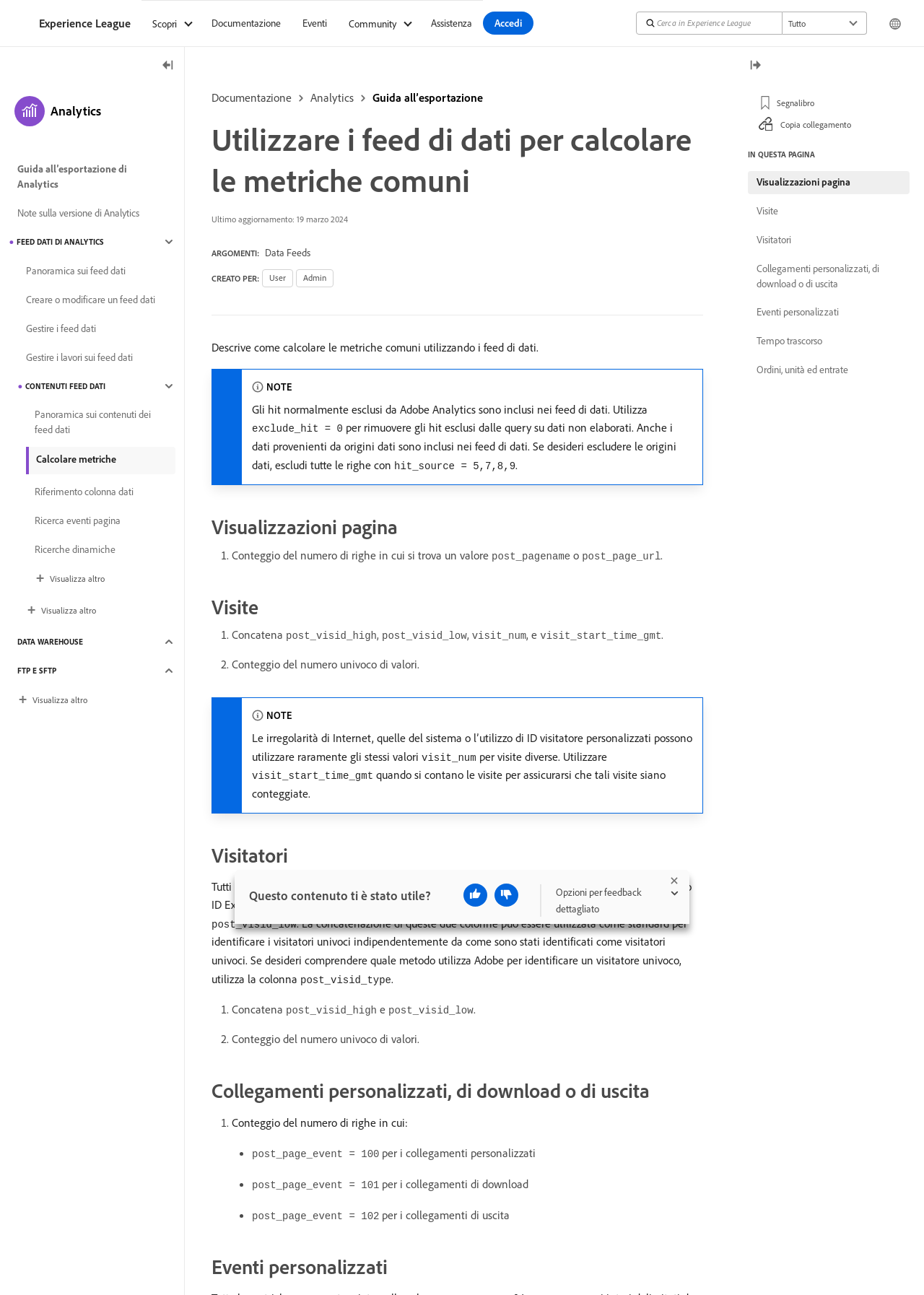Identify the bounding box coordinates of the clickable region necessary to fulfill the following instruction: "Change the geographic area". The bounding box coordinates should be four float numbers between 0 and 1, i.e., [left, top, right, bottom].

[0.95, 0.005, 0.988, 0.033]